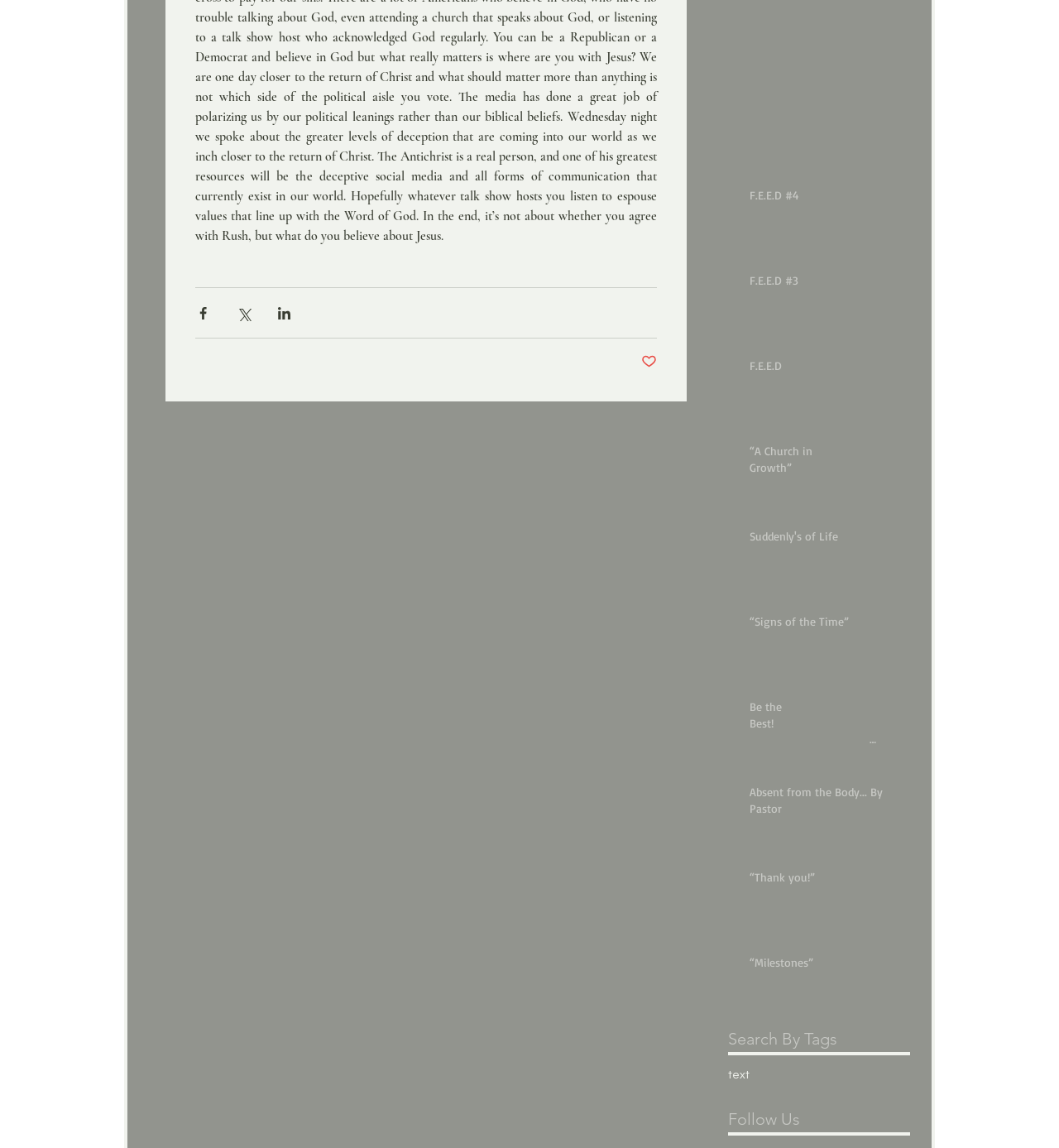What is the category of the webpage content?
By examining the image, provide a one-word or phrase answer.

Religious or spiritual